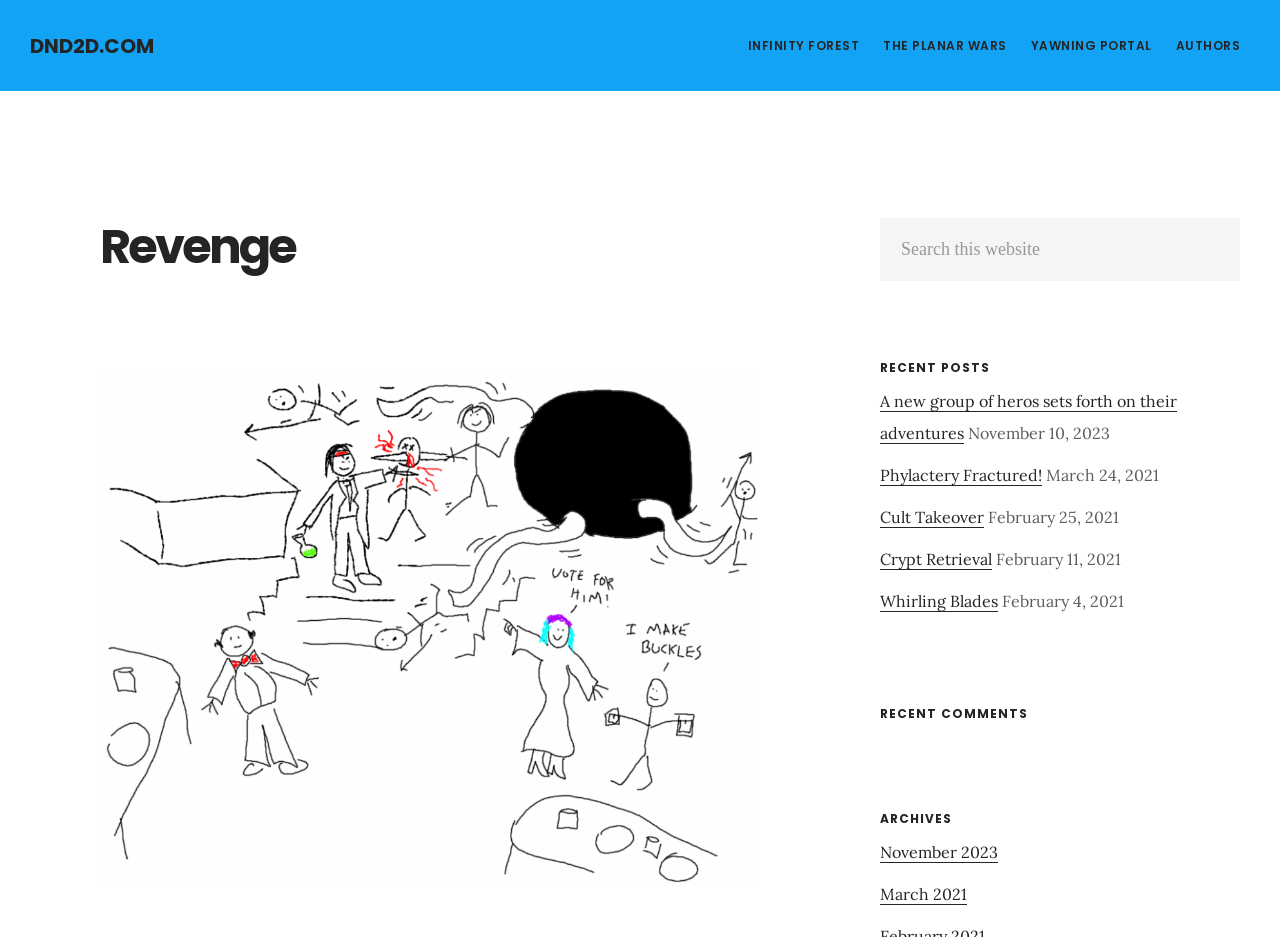Please examine the image and answer the question with a detailed explanation:
How many navigation links are there?

I counted the number of links under the 'Main' navigation element, which are 'INFINITY FOREST', 'THE PLANAR WARS', 'YAWNING PORTAL', and 'AUTHORS'. Therefore, there are 4 navigation links.